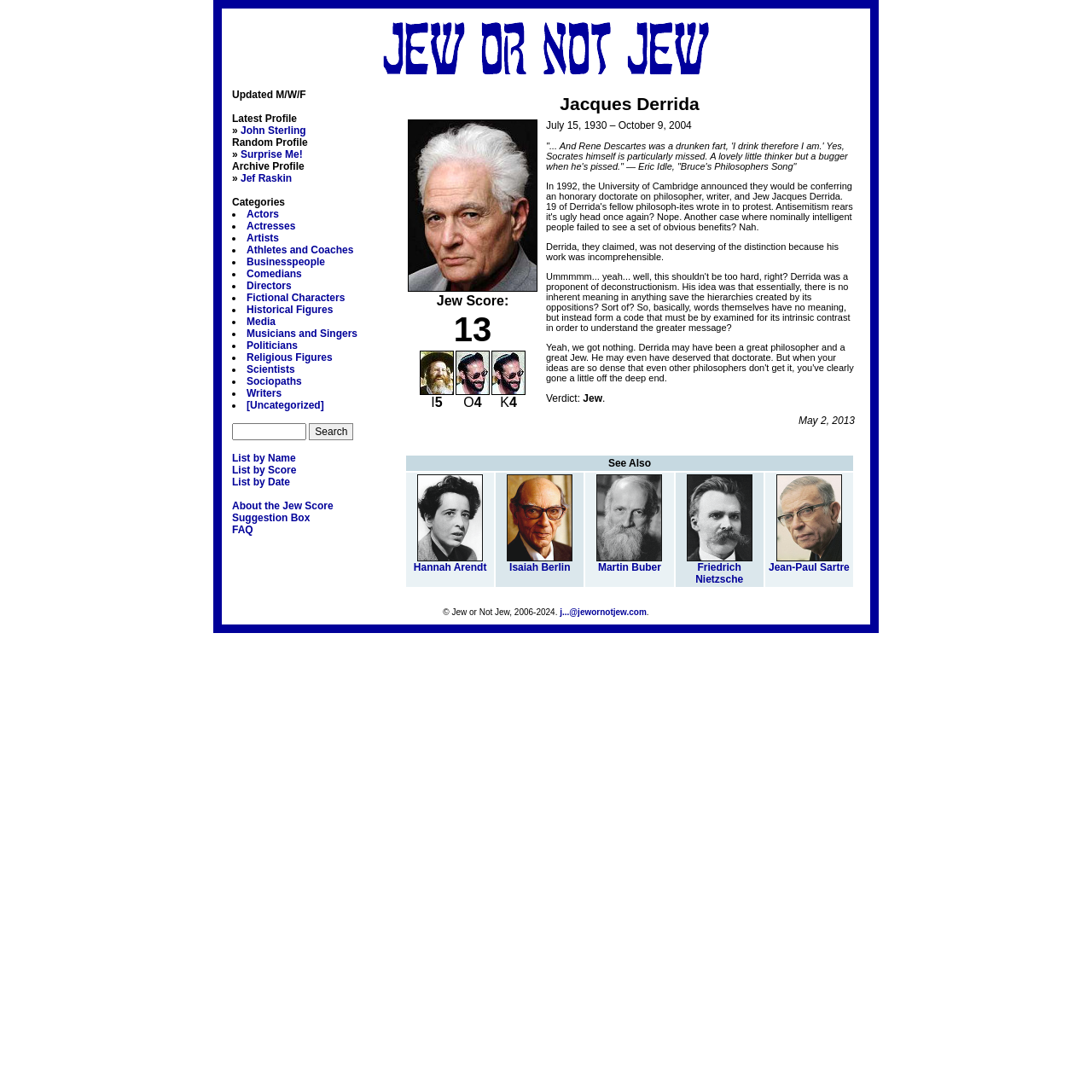Please mark the clickable region by giving the bounding box coordinates needed to complete this instruction: "Click on the link to List by Name".

[0.212, 0.414, 0.271, 0.425]